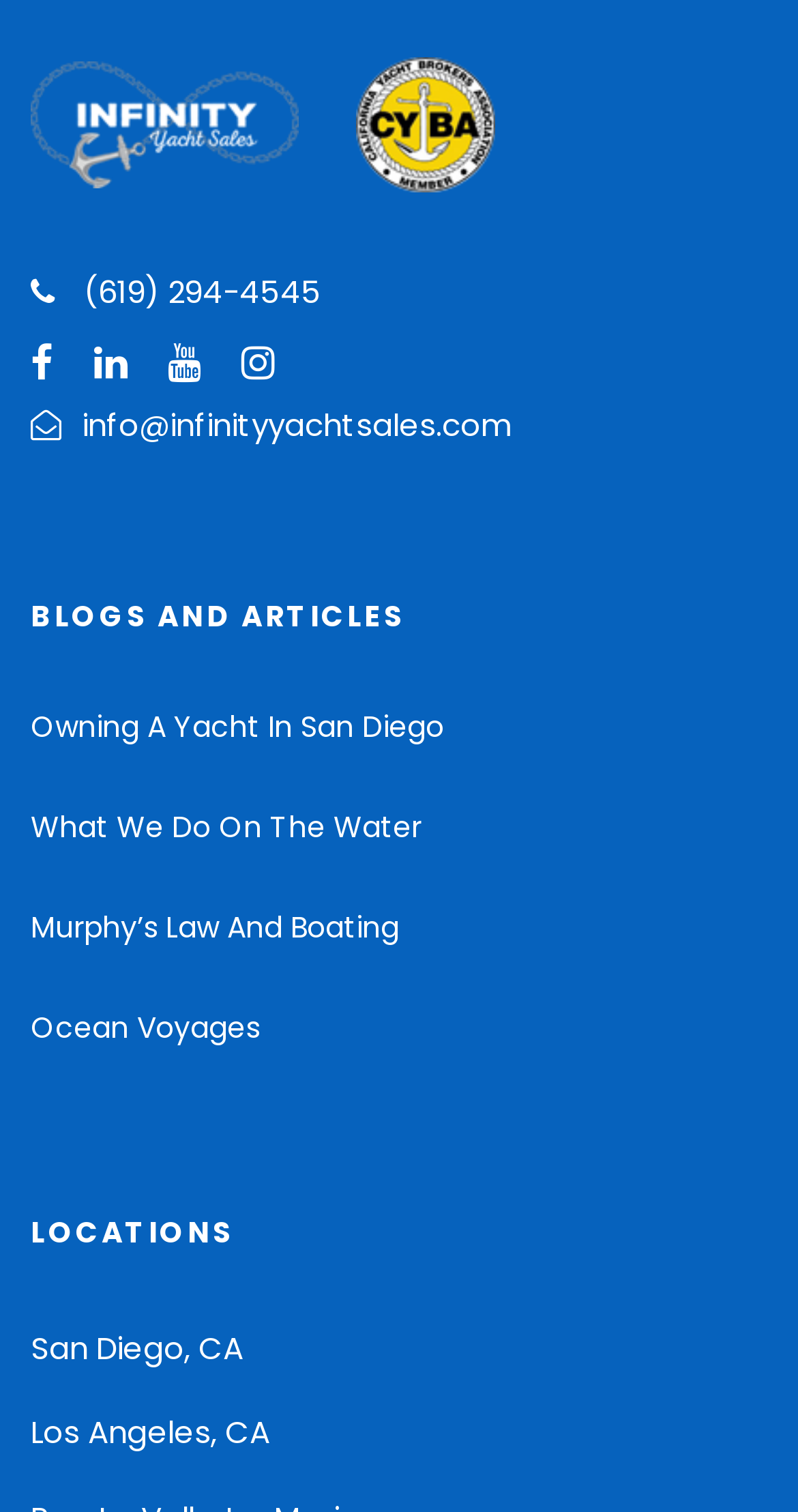Find the bounding box coordinates for the HTML element specified by: "Ocean Voyages".

[0.038, 0.666, 0.326, 0.693]